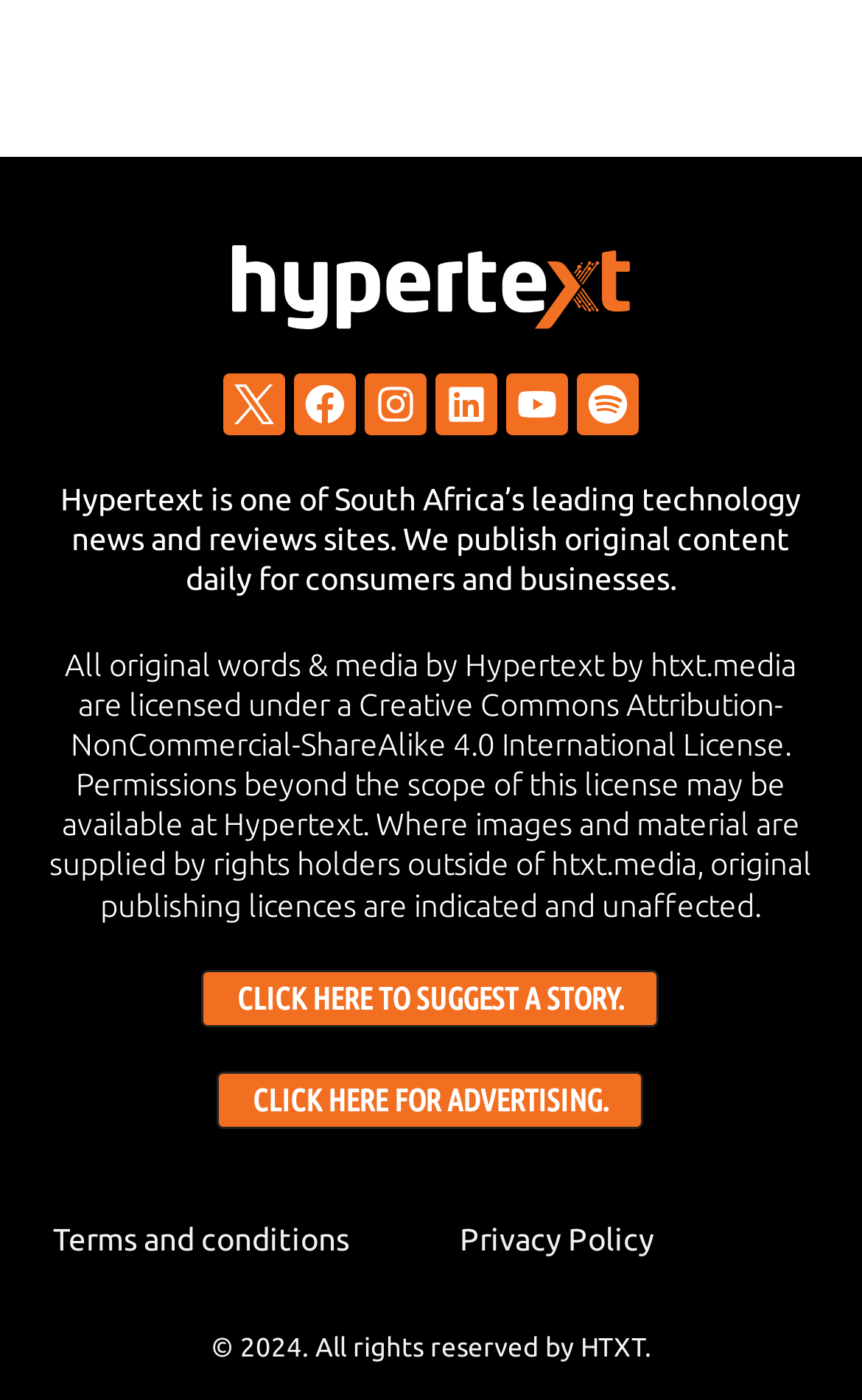Please locate the bounding box coordinates of the element that needs to be clicked to achieve the following instruction: "Suggest a story". The coordinates should be four float numbers between 0 and 1, i.e., [left, top, right, bottom].

[0.235, 0.692, 0.765, 0.734]